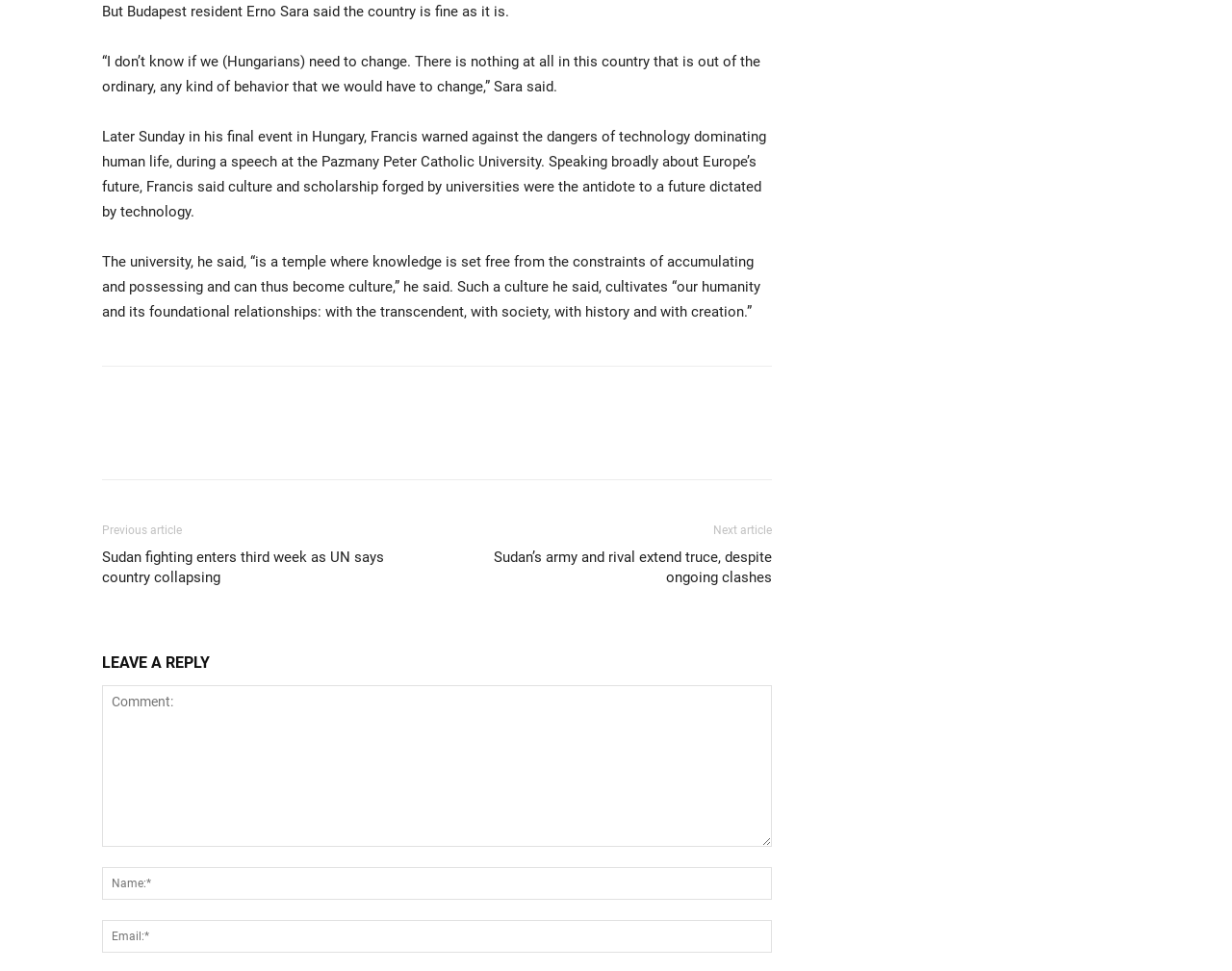Extract the bounding box coordinates for the HTML element that matches this description: "name="author" placeholder="Name:*"". The coordinates should be four float numbers between 0 and 1, i.e., [left, top, right, bottom].

[0.083, 0.892, 0.627, 0.926]